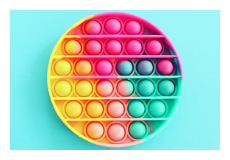What is the purpose of the pop it sensory toy?
Based on the image, please offer an in-depth response to the question.

The purpose of the pop it sensory toy can be inferred from the caption, which states that the toy is 'often used for stress relief and sensory stimulation'. This implies that the toy is designed to provide a calming and soothing experience, while also stimulating the senses through its tactile and visual features.